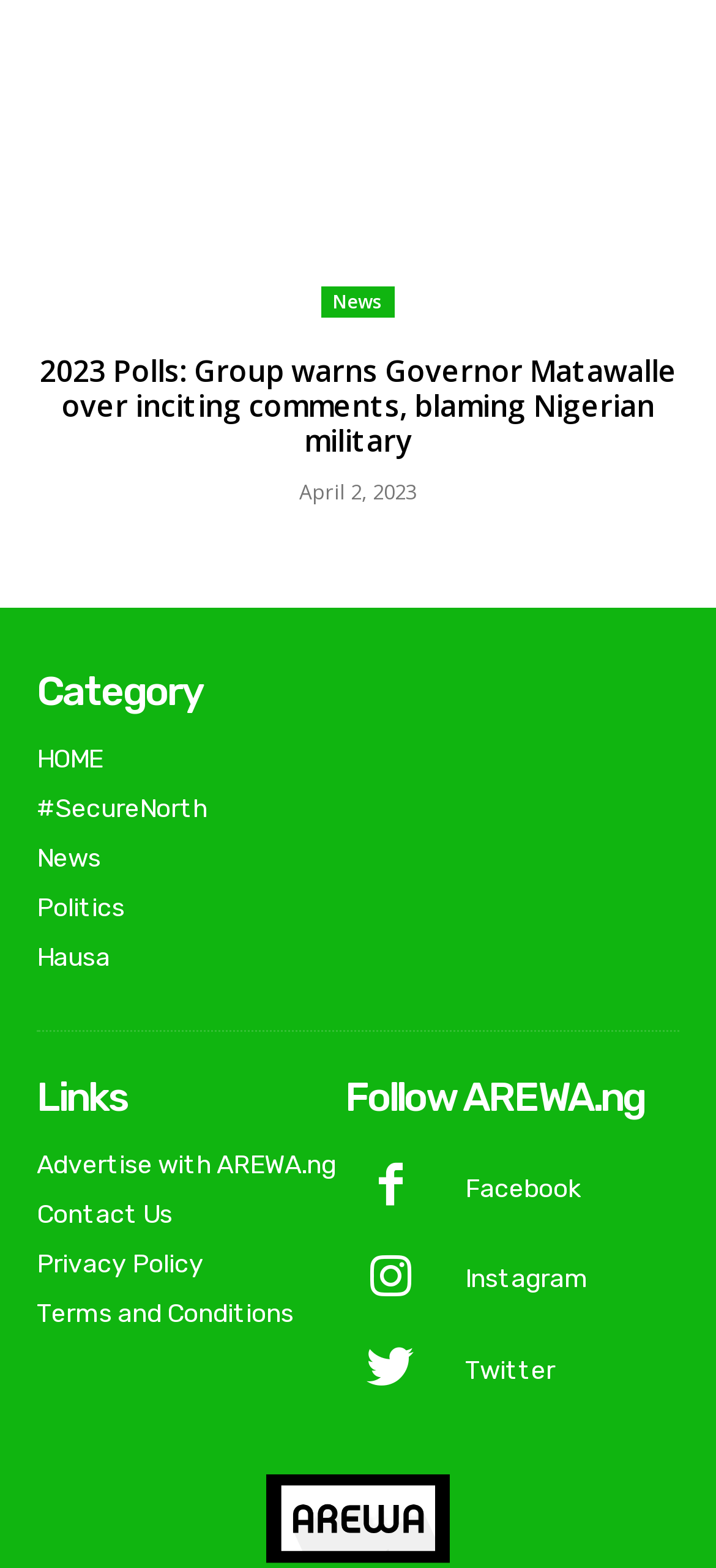Answer the question in a single word or phrase:
What is the title of the news article?

2023 Polls: Group warns Governor Matawalle over inciting comments, blaming Nigerian military